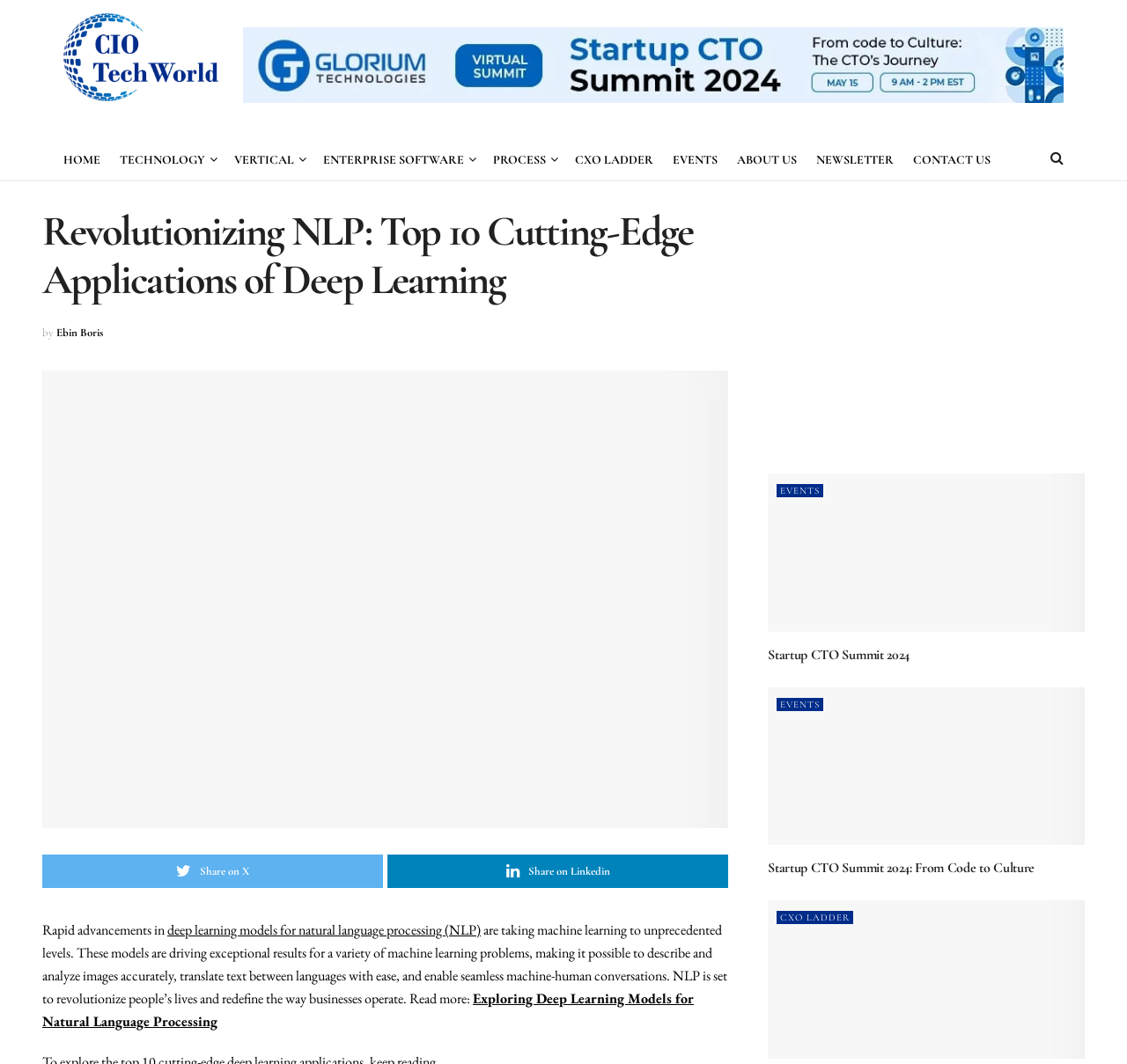Determine the bounding box coordinates for the HTML element mentioned in the following description: "Startup CTO Summit 2024". The coordinates should be a list of four floats ranging from 0 to 1, represented as [left, top, right, bottom].

[0.682, 0.607, 0.807, 0.624]